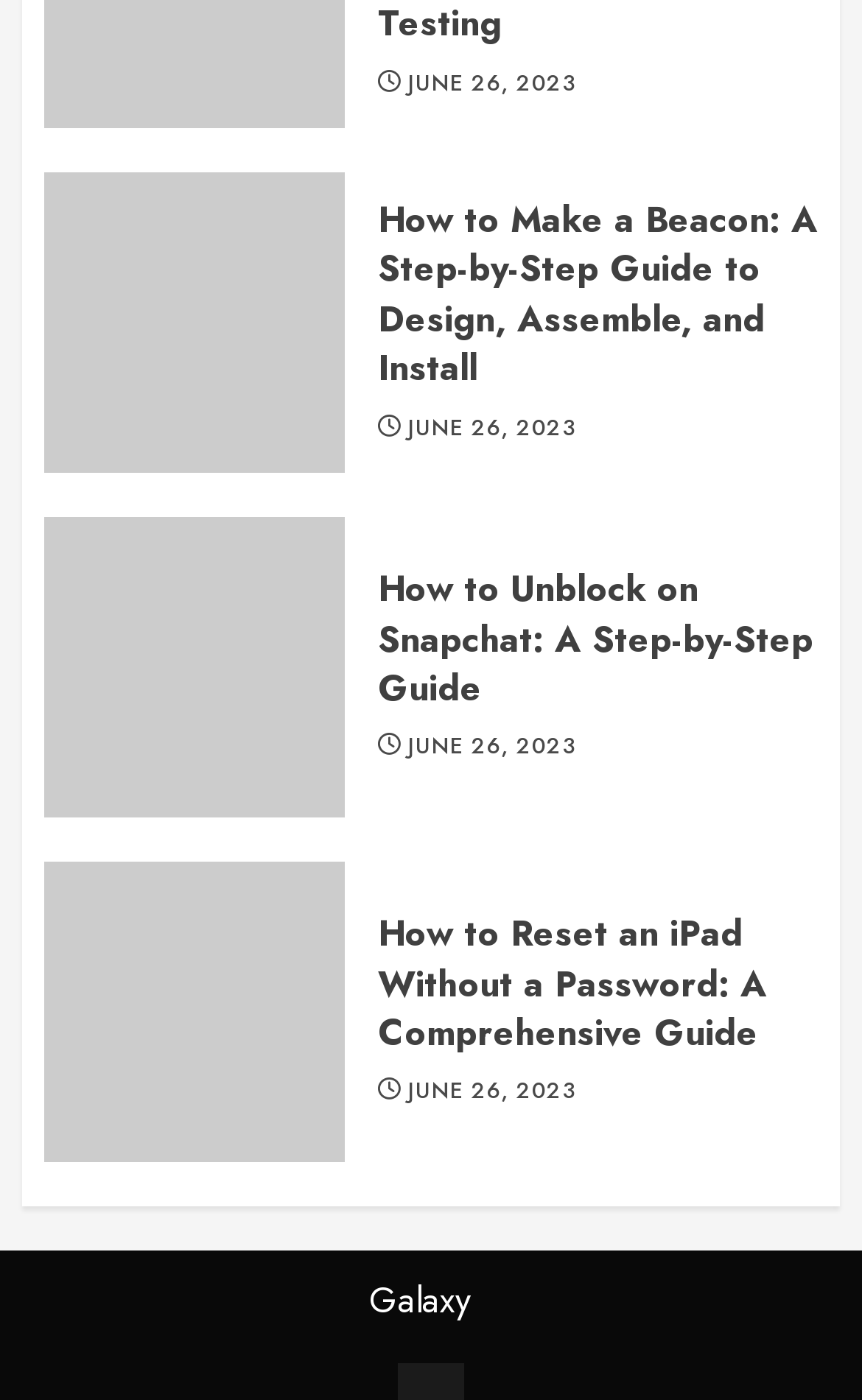Highlight the bounding box coordinates of the element that should be clicked to carry out the following instruction: "learn how to reset an iPad without a password". The coordinates must be given as four float numbers ranging from 0 to 1, i.e., [left, top, right, bottom].

[0.438, 0.651, 0.949, 0.757]